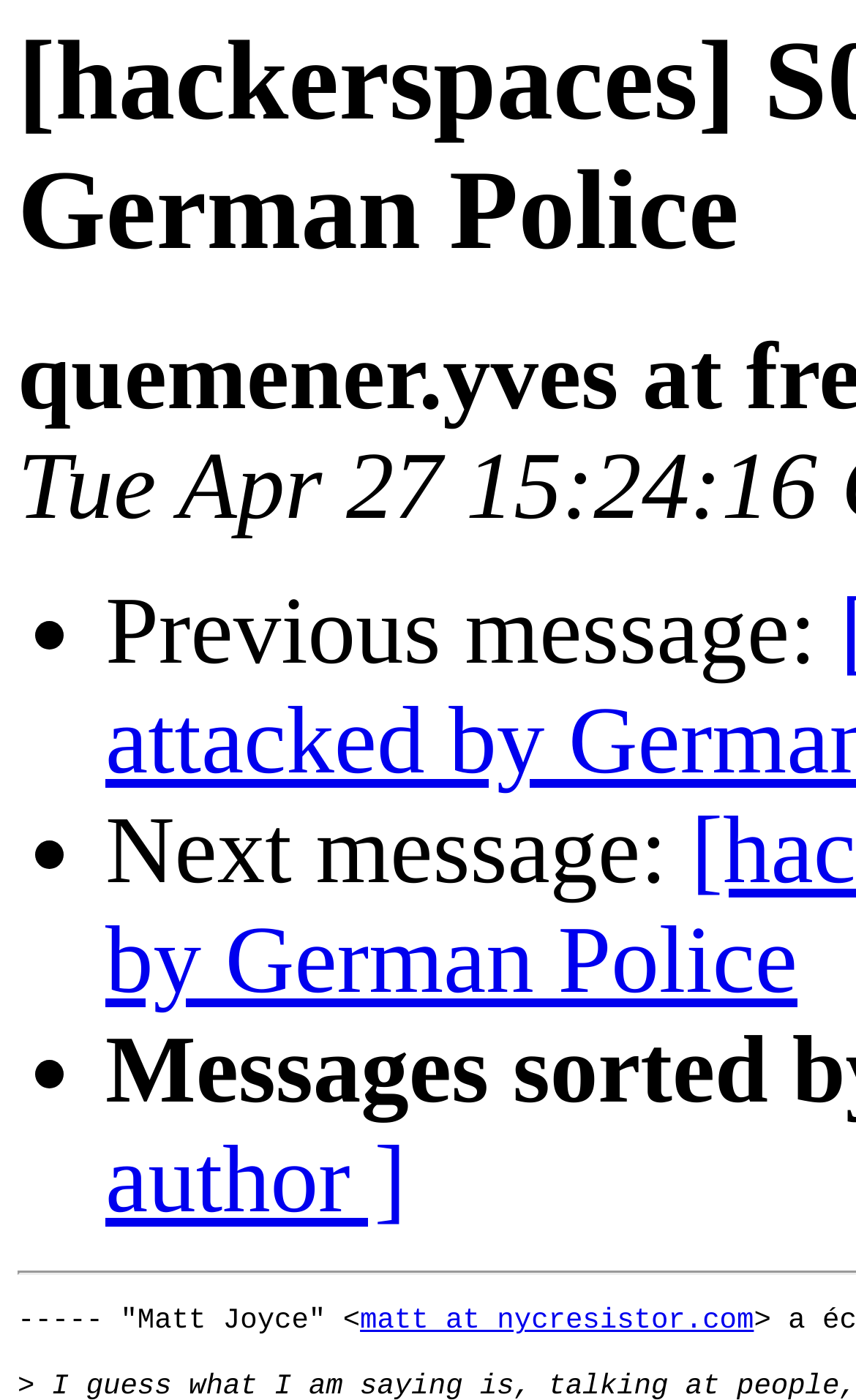Reply to the question with a single word or phrase:
What is the previous action?

Previous message